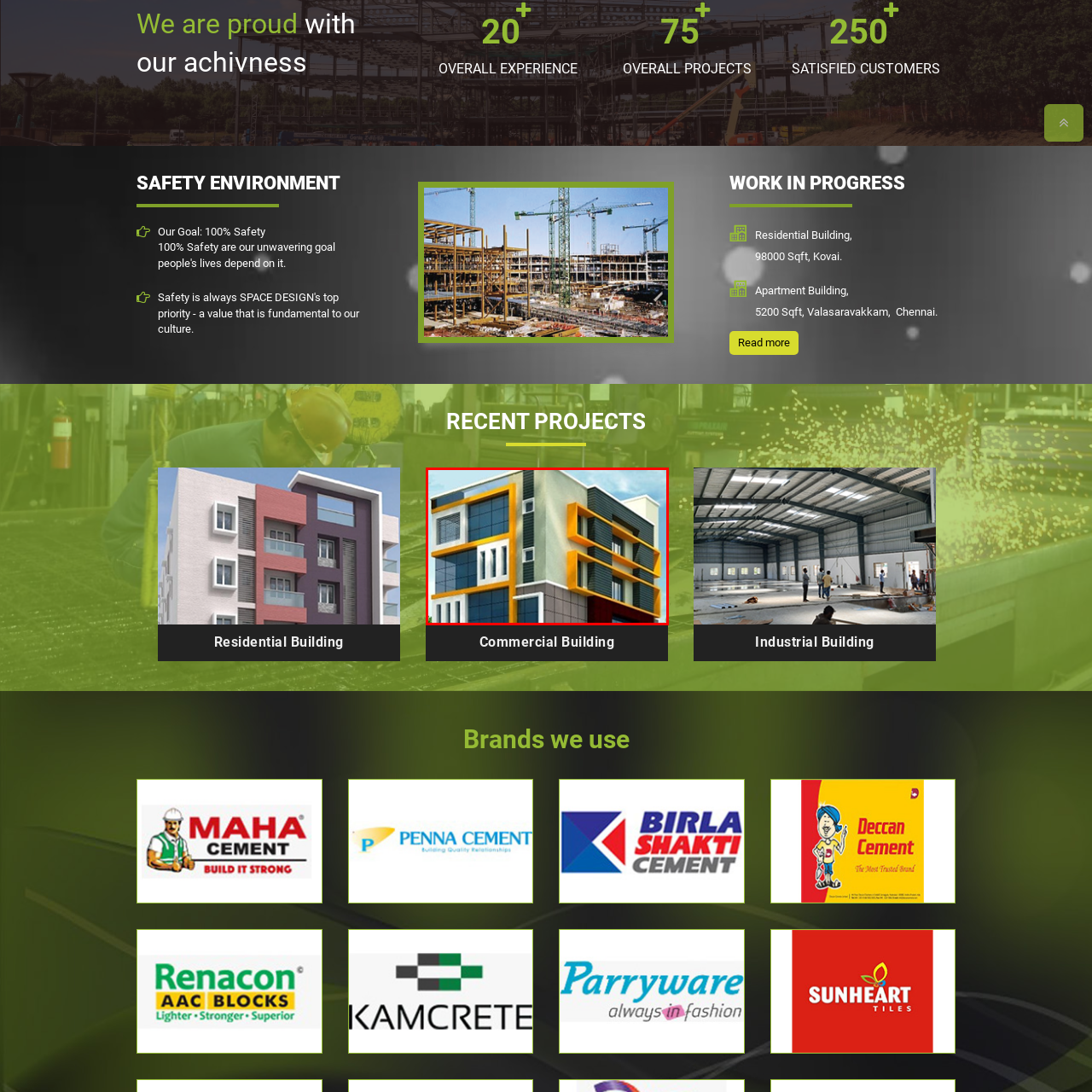Create a detailed narrative of the scene depicted inside the red-outlined image.

This image showcases a modern commercial building, highlighting a contemporary architectural design characterized by vibrant colors and sleek lines. The façade features a striking combination of large glass panels, smooth stone finishes, and bold orange accents that add a dynamic touch. Lush greenery surrounds the structure, enhancing its aesthetic appeal and integrating it with the environment. This building represents a successful example of innovative construction in Chennai, catering to commercial needs while making a stylish statement in urban architecture. It is part of a broader portfolio of recent projects, reflecting a commitment to quality and modern design.